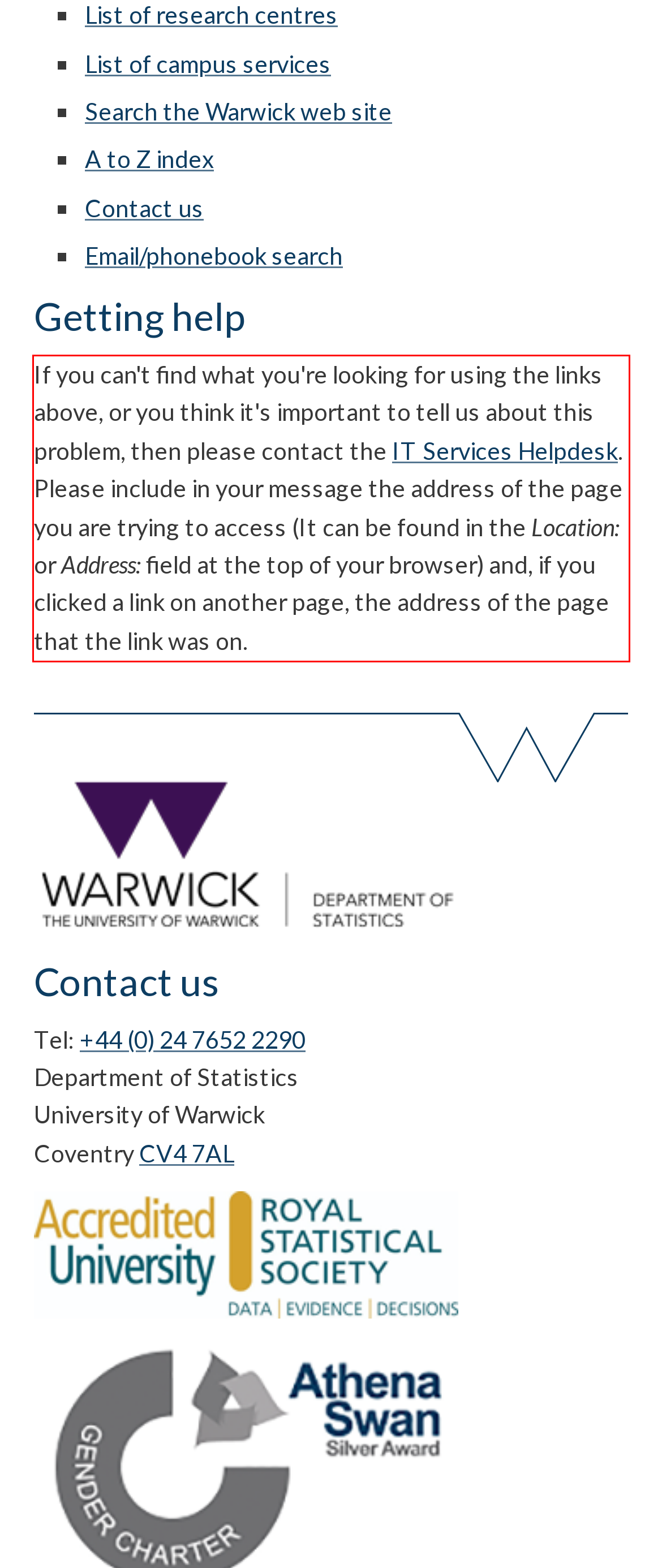Using the webpage screenshot, recognize and capture the text within the red bounding box.

If you can't find what you're looking for using the links above, or you think it's important to tell us about this problem, then please contact the IT Services Helpdesk. Please include in your message the address of the page you are trying to access (It can be found in the Location: or Address: field at the top of your browser) and, if you clicked a link on another page, the address of the page that the link was on.